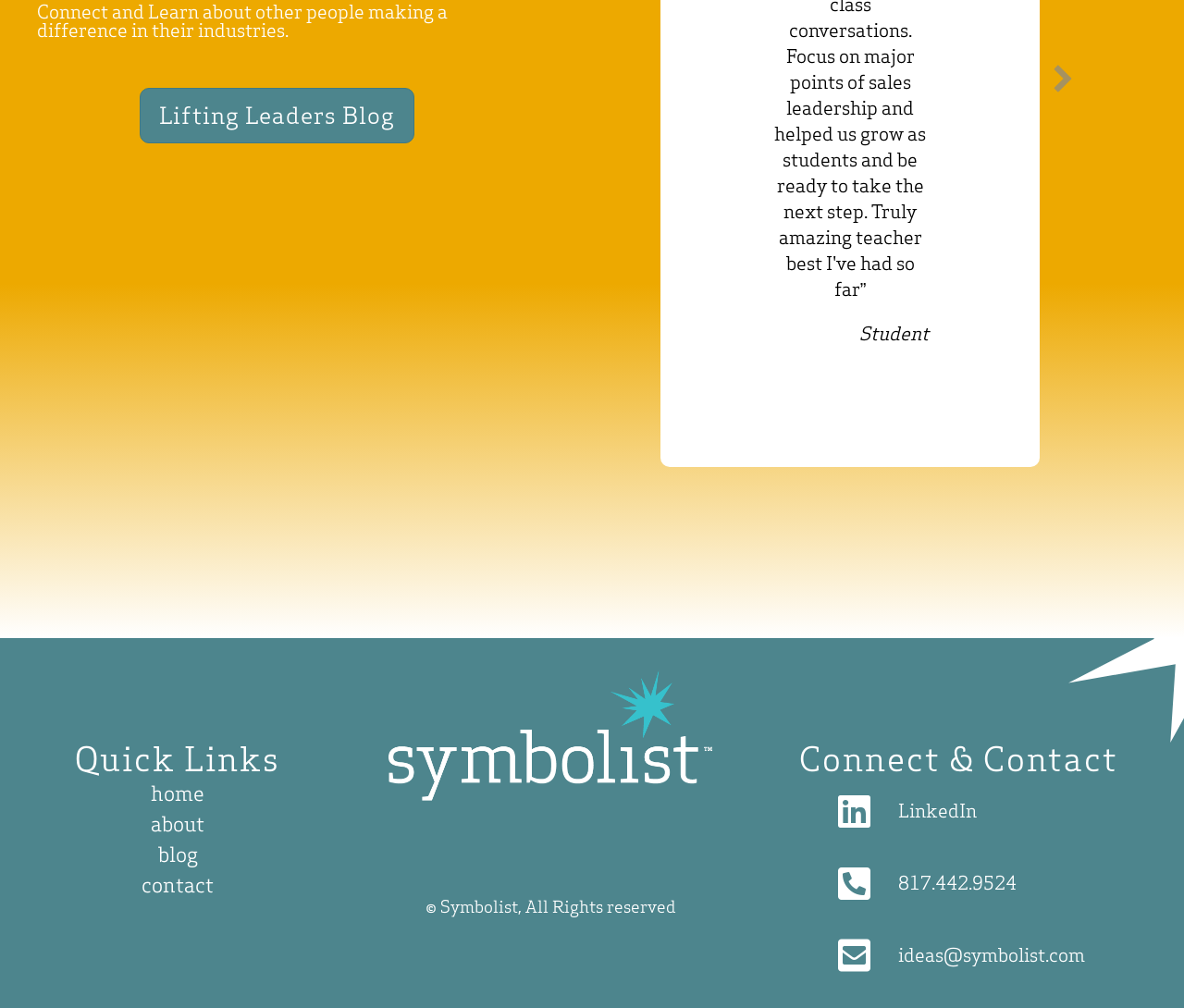Answer the question using only a single word or phrase: 
What is the name of the blog?

Lifting Leaders Blog